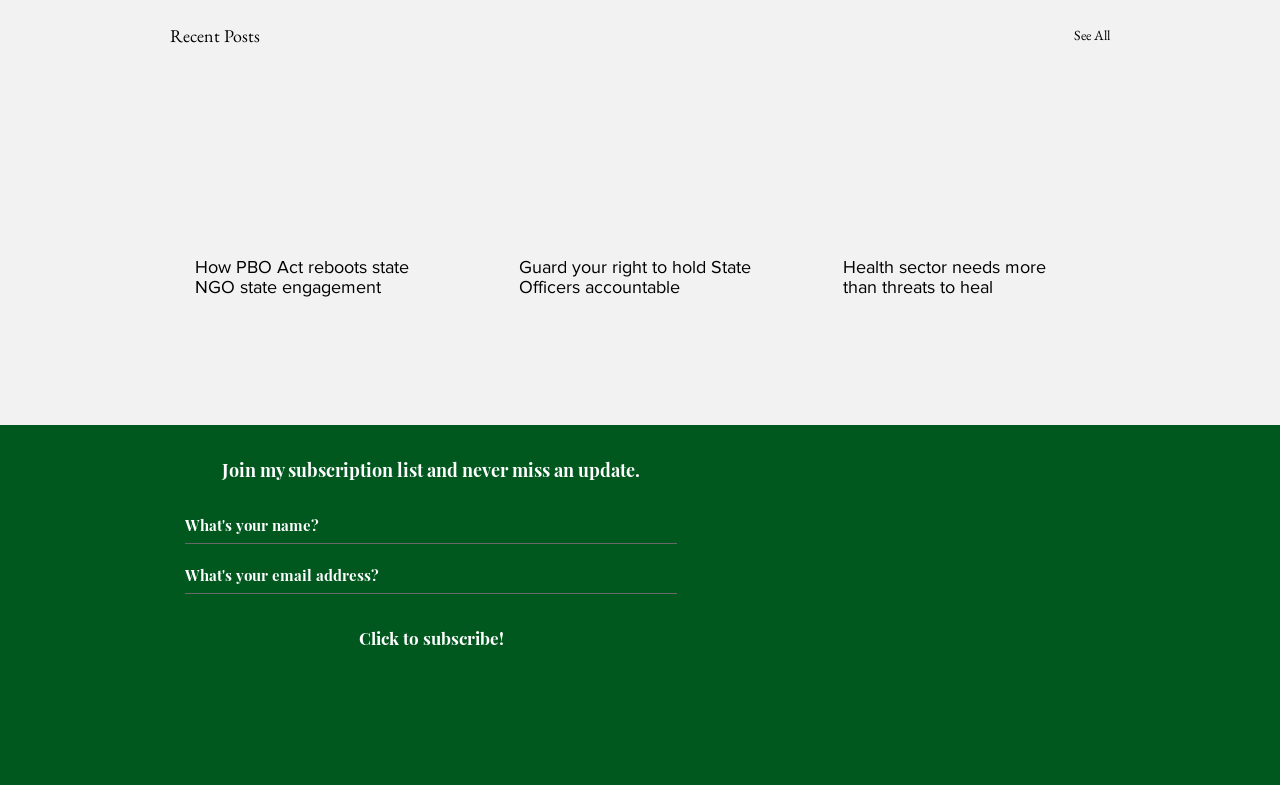Given the description Click to subscribe!, predict the bounding box coordinates of the UI element. Ensure the coordinates are in the format (top-left x, top-left y, bottom-right x, bottom-right y) and all values are between 0 and 1.

[0.145, 0.788, 0.529, 0.838]